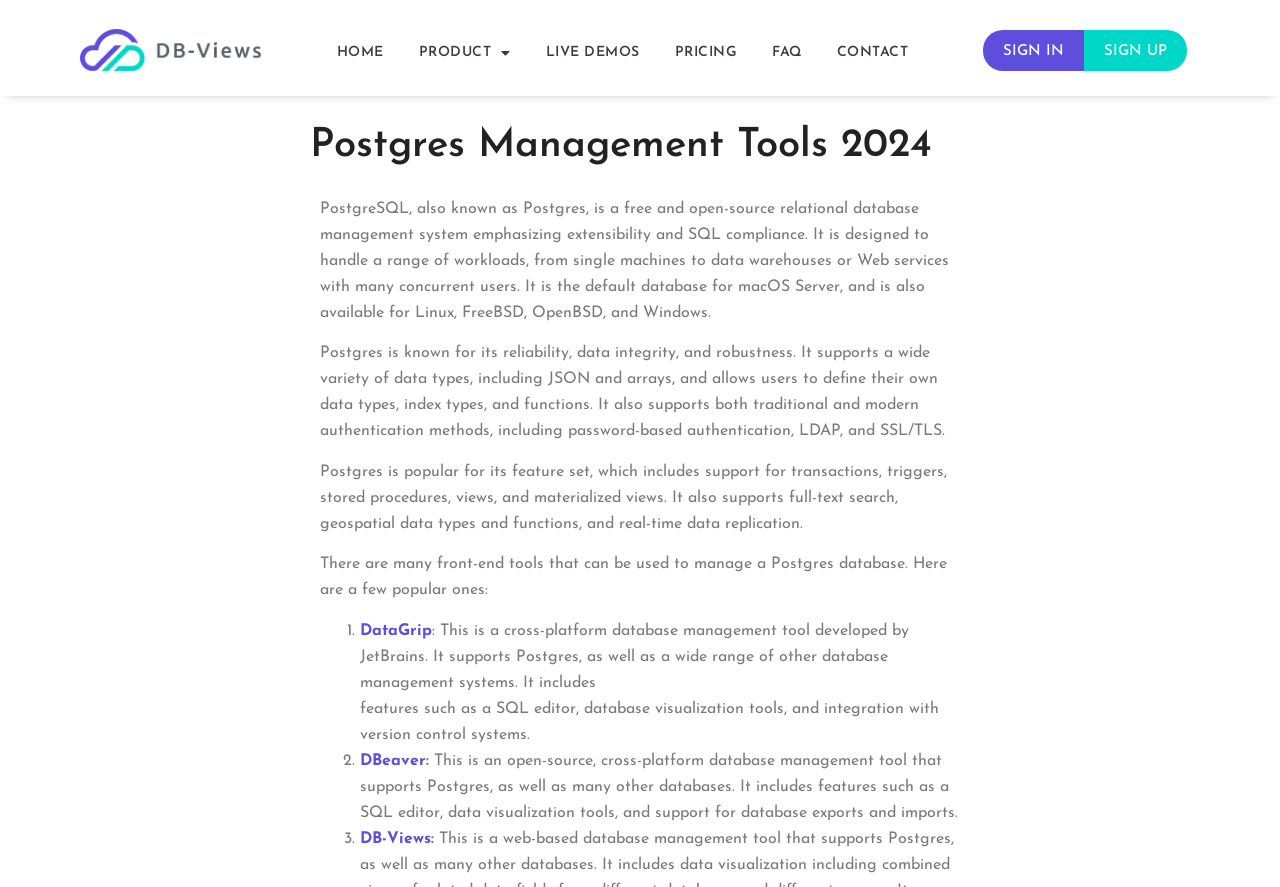Locate and extract the text of the main heading on the webpage.

Postgres Management Tools 2024